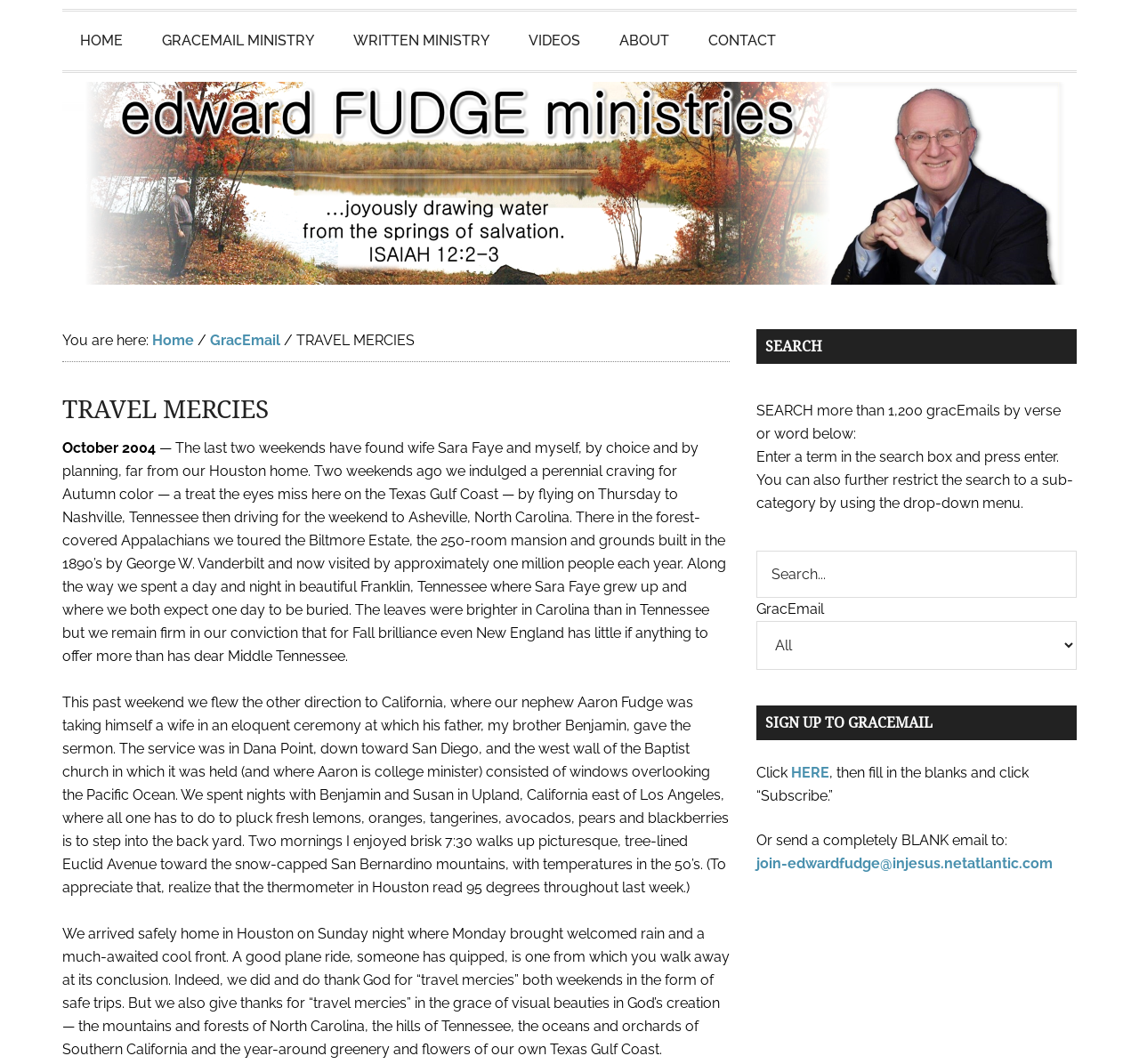Find the bounding box coordinates of the area to click in order to follow the instruction: "Learn about 'Energetic Cleansing Sessions'".

None